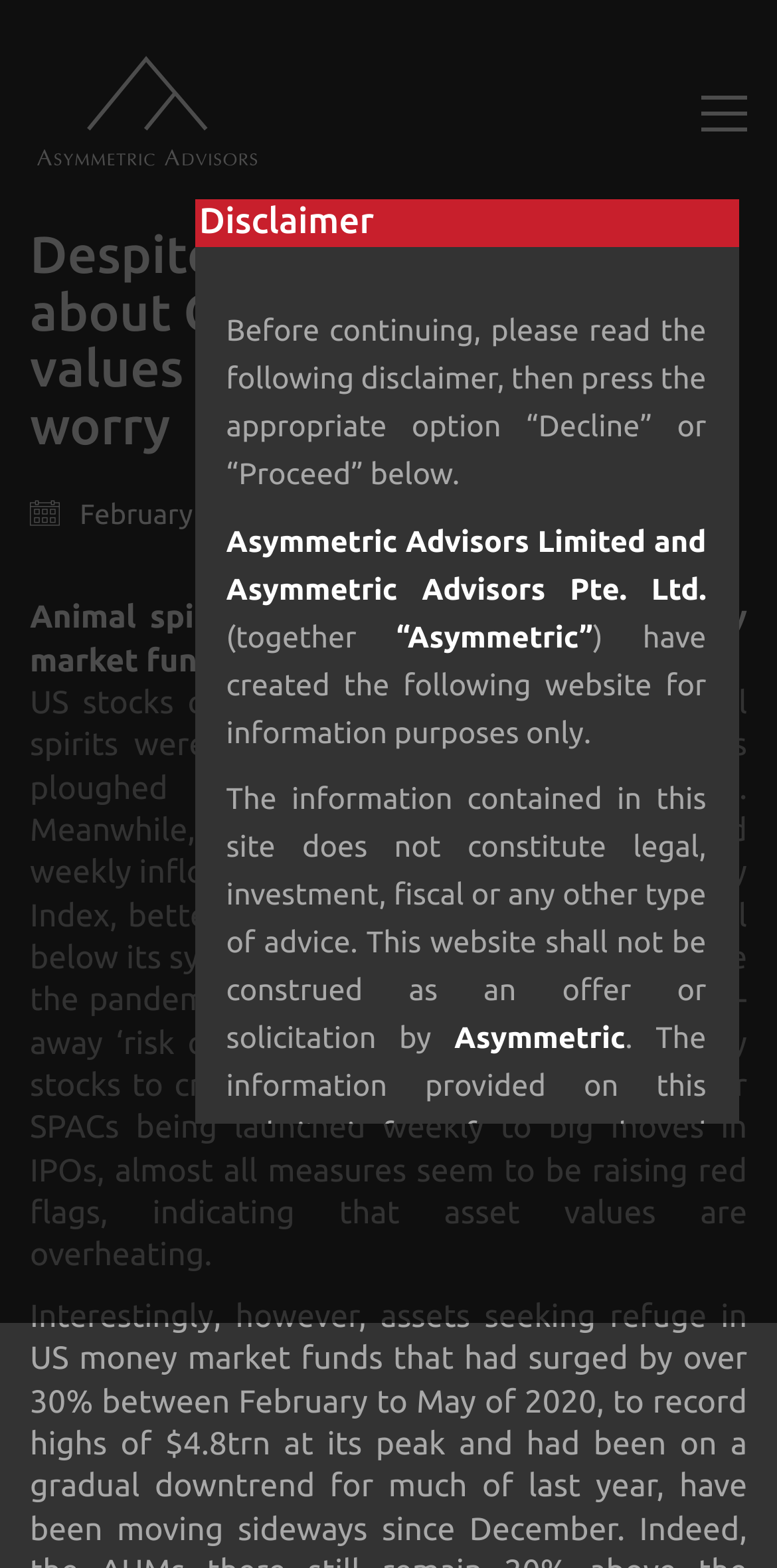What is the date of the article?
Refer to the image and provide a one-word or short phrase answer.

February 14, 2021